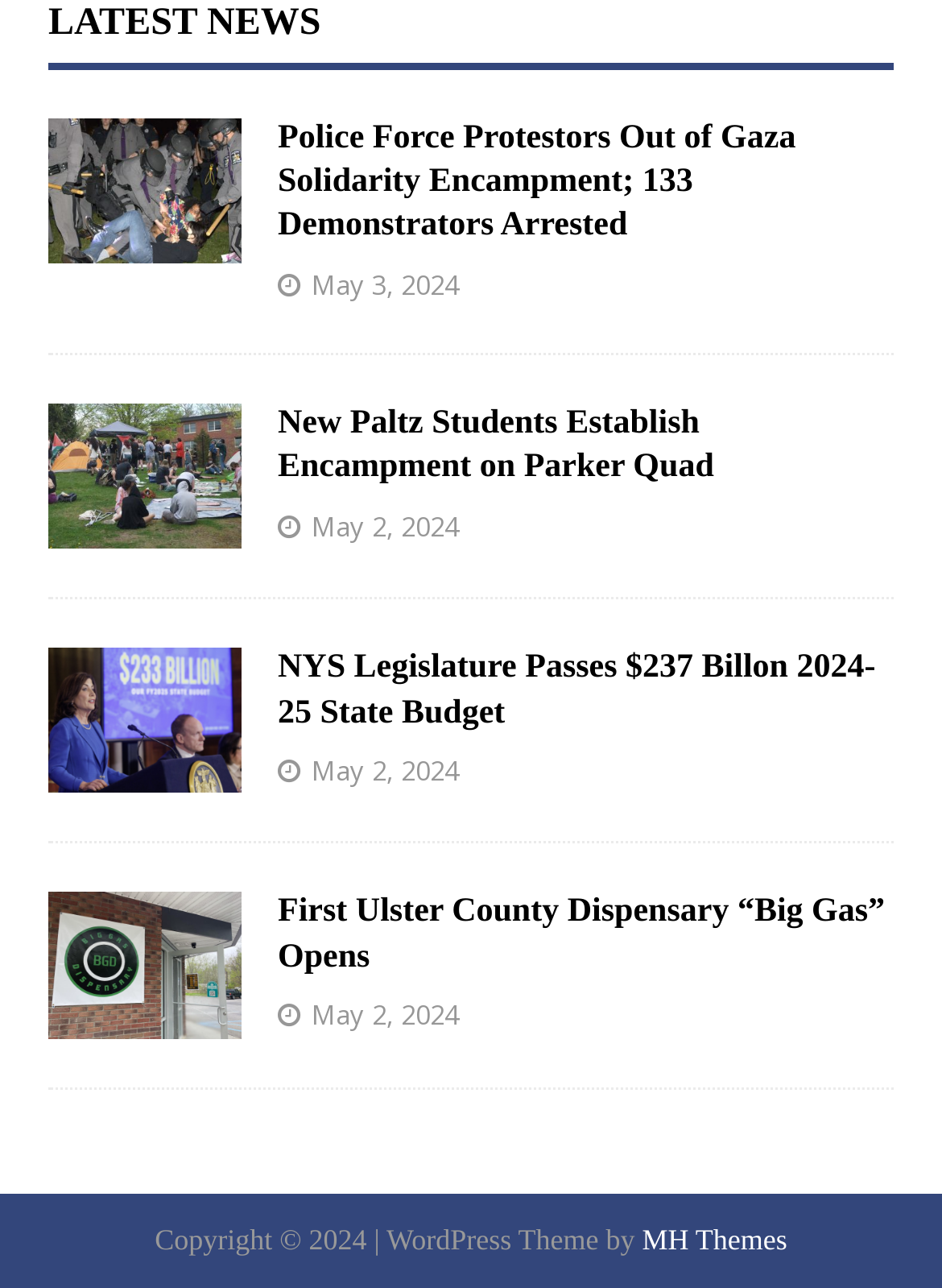What is the title of the second news article?
Please craft a detailed and exhaustive response to the question.

I looked at the titles of the news articles and found that the second one is 'New Paltz Students Establish Encampment on Parker Quad', which is displayed below the first article.